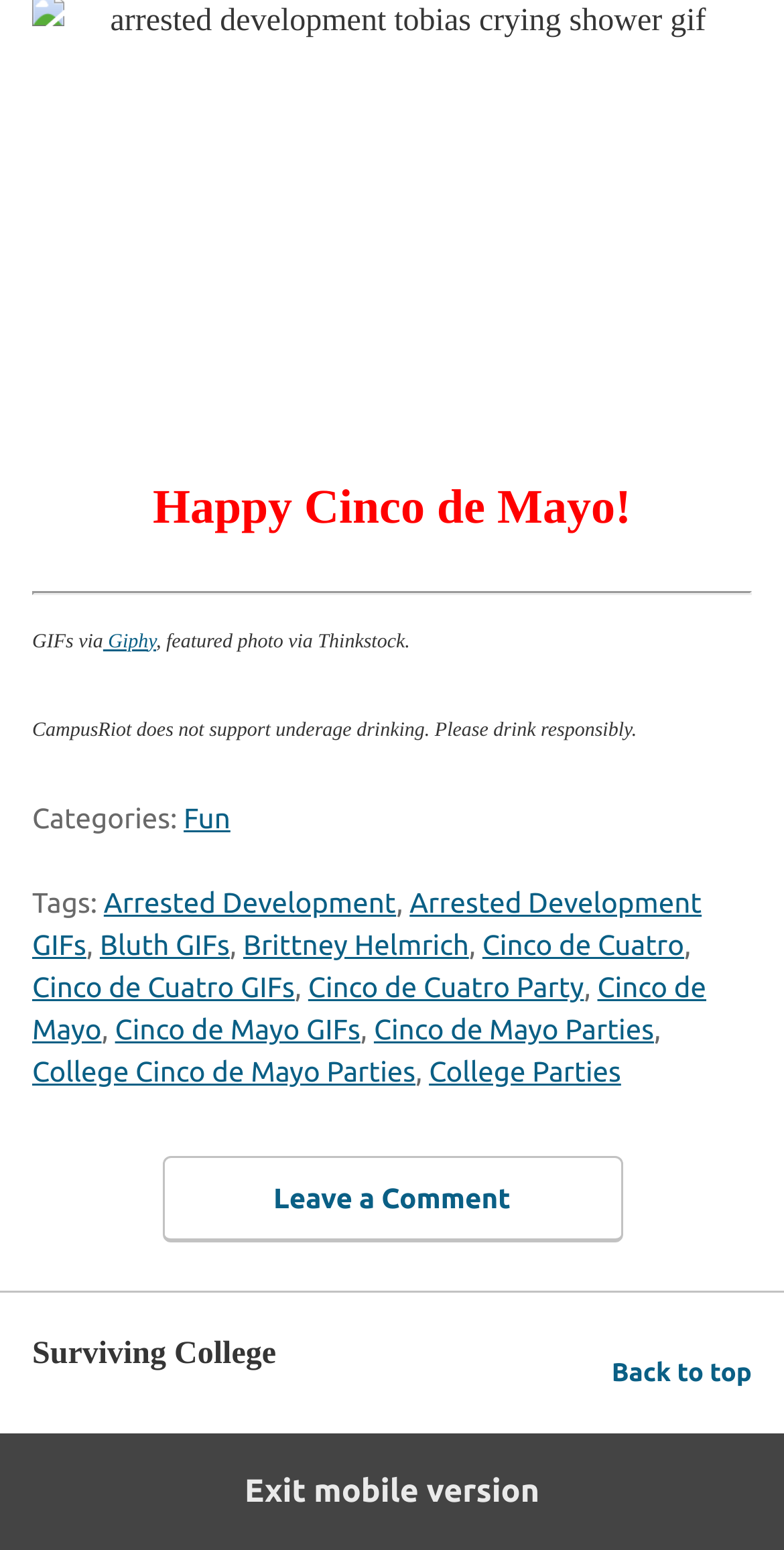What is the name of the article or section?
Please respond to the question with as much detail as possible.

The name of the article or section can be found in the heading 'Surviving College' which is located at the bottom of the webpage.